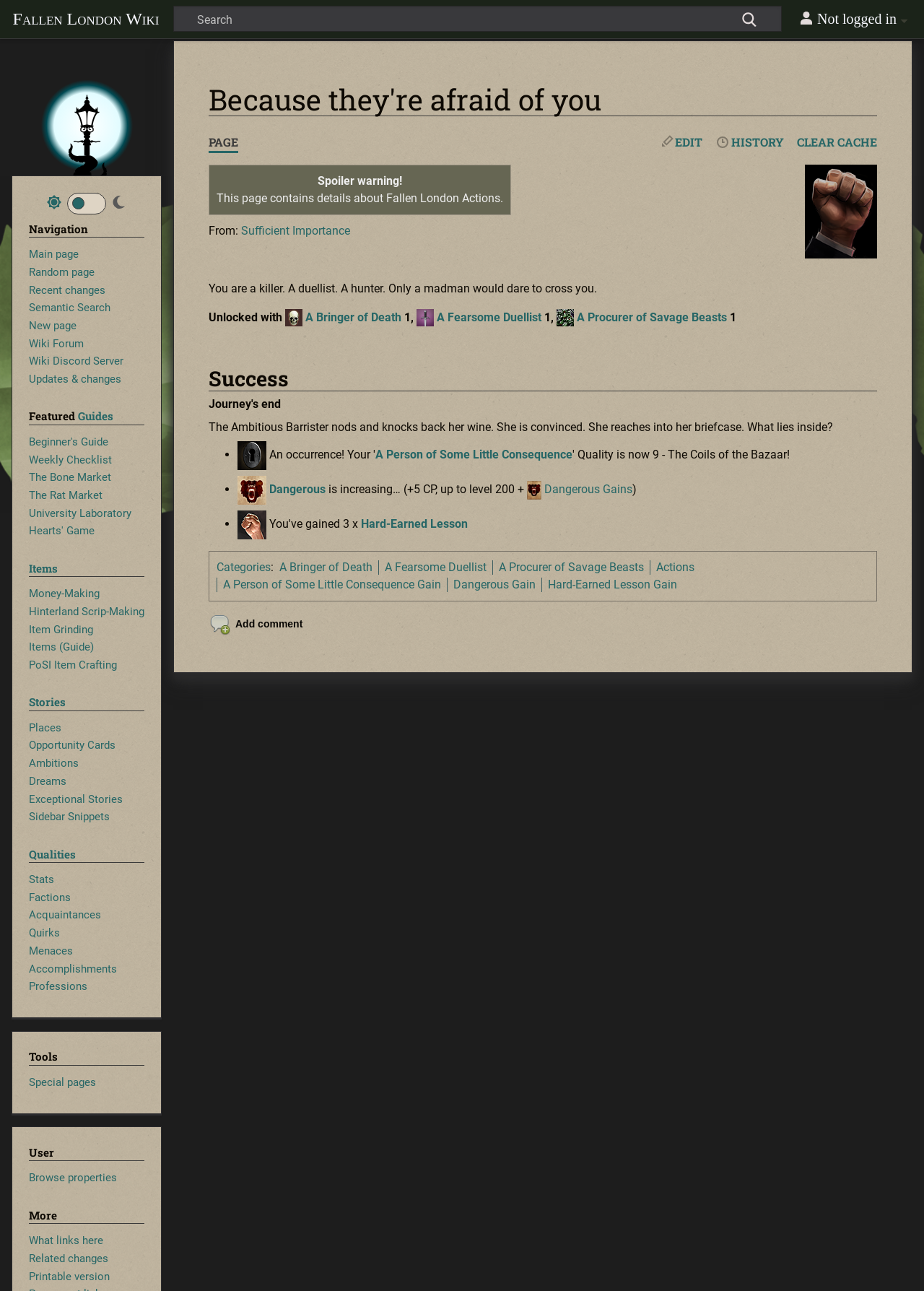What is the Ambitious Barrister doing?
Utilize the image to construct a detailed and well-explained answer.

The Ambitious Barrister is nodding and knocking back her wine, as described in the StaticText element that says 'The Ambitious Barrister nods and knocks back her wine. She is convinced. She reaches into her briefcase. What lies inside?'.